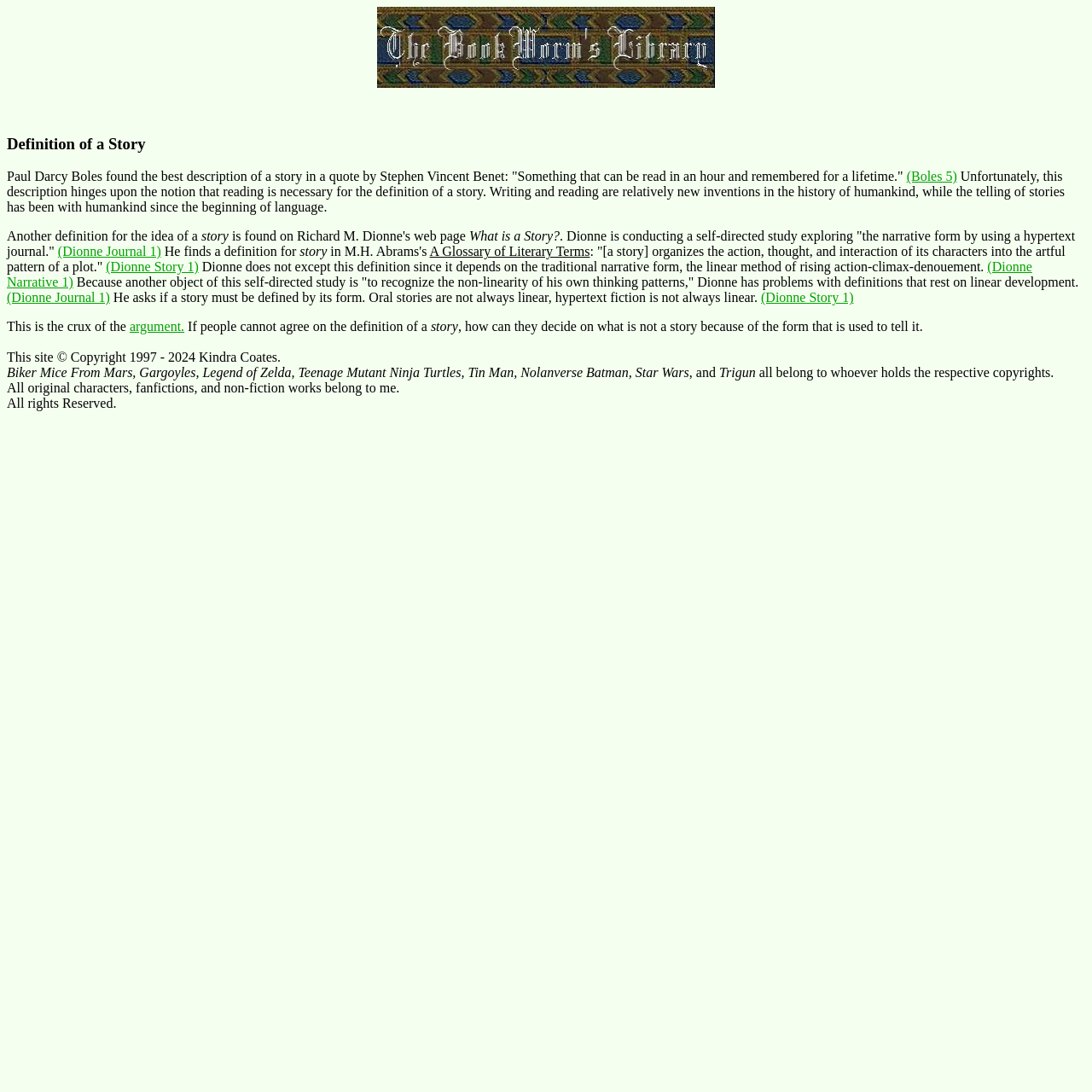What is the definition of a story according to A Glossary of Literary Terms?
Look at the image and answer the question using a single word or phrase.

Organizes action, thought, and interaction into a plot